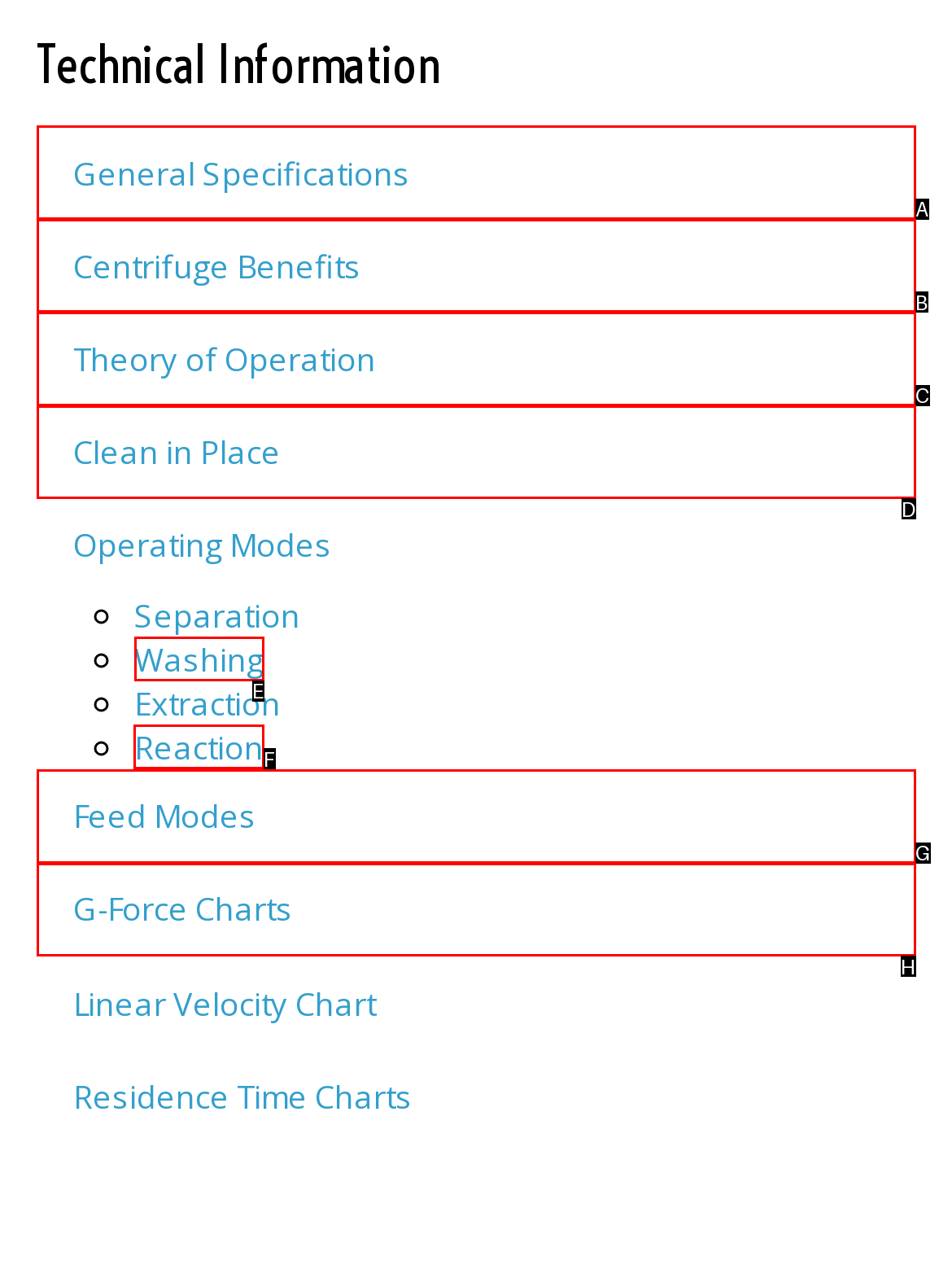Tell me which UI element to click to fulfill the given task: Read about reaction. Respond with the letter of the correct option directly.

F